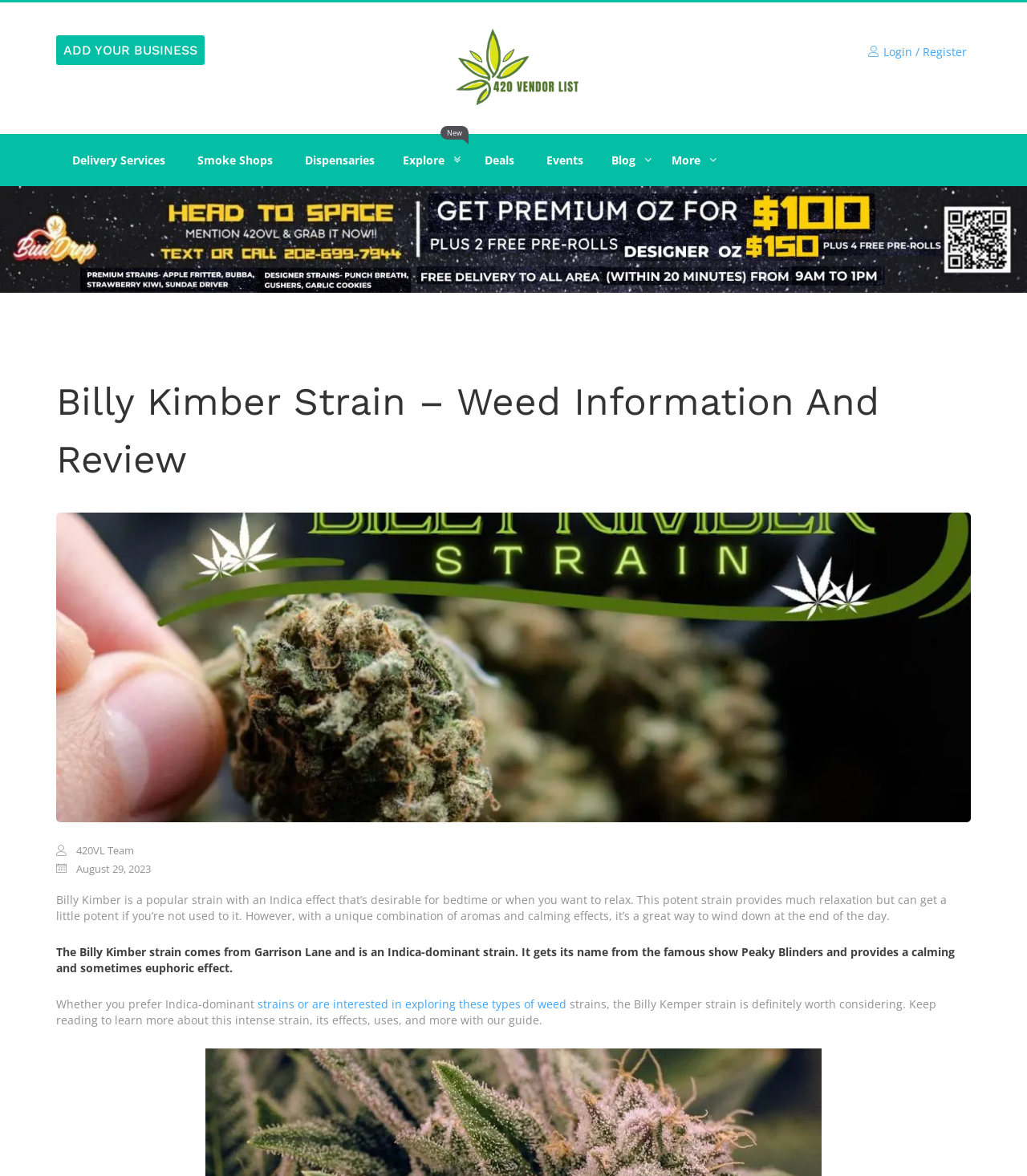Pinpoint the bounding box coordinates of the clickable area needed to execute the instruction: "Learn about Dispensaries". The coordinates should be specified as four float numbers between 0 and 1, i.e., [left, top, right, bottom].

[0.281, 0.114, 0.38, 0.158]